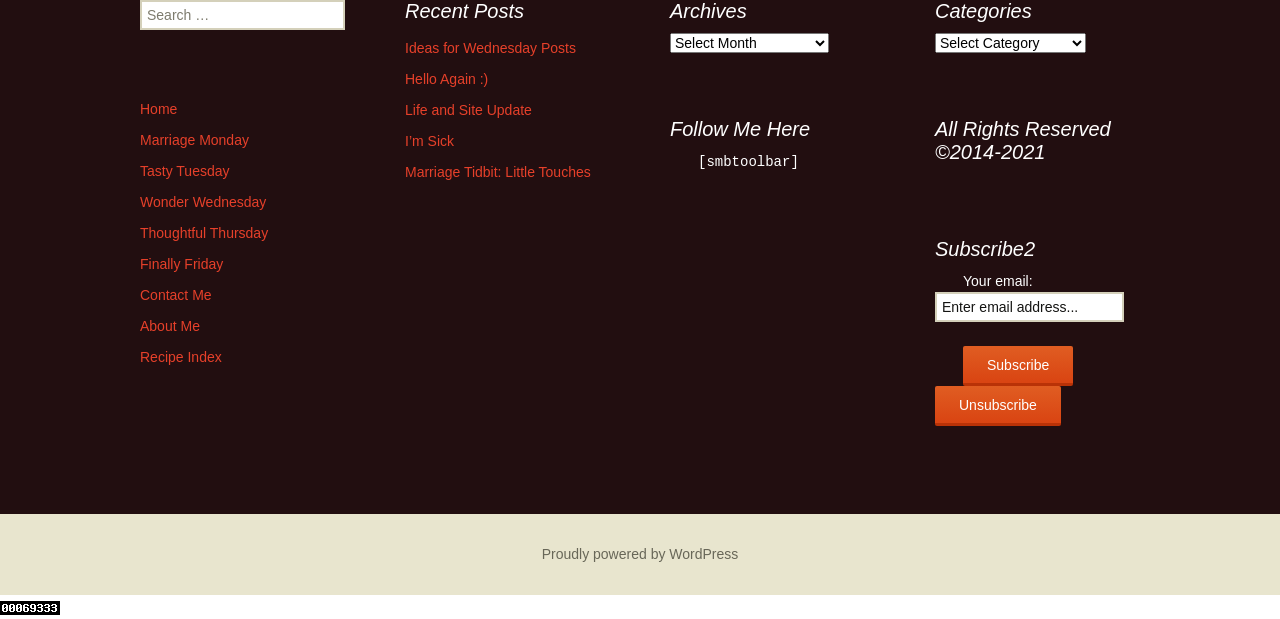Identify the bounding box for the given UI element using the description provided. Coordinates should be in the format (top-left x, top-left y, bottom-right x, bottom-right y) and must be between 0 and 1. Here is the description: Proudly powered by WordPress

[0.423, 0.882, 0.577, 0.908]